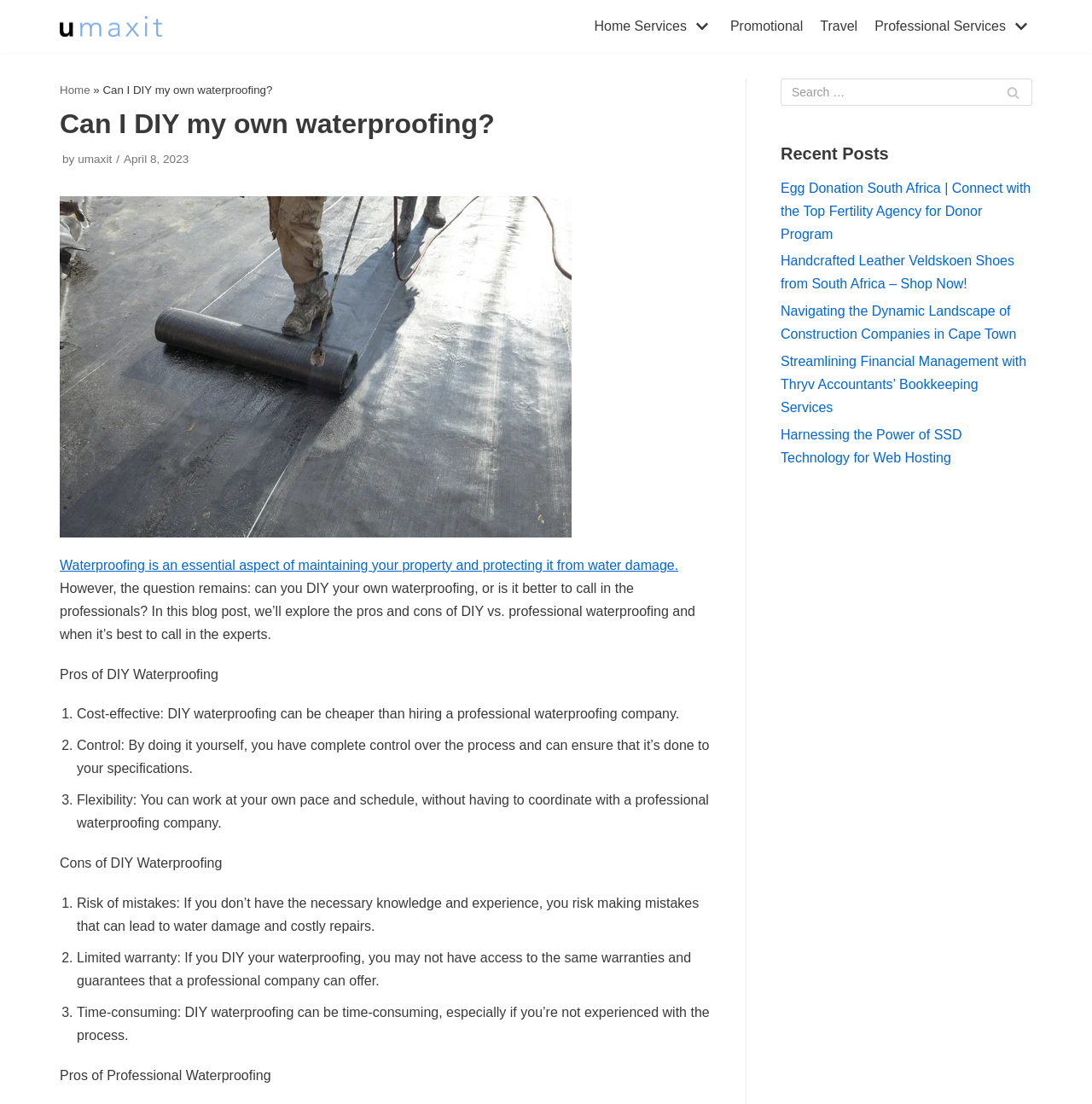Determine the primary headline of the webpage.

Can I DIY my own waterproofing?